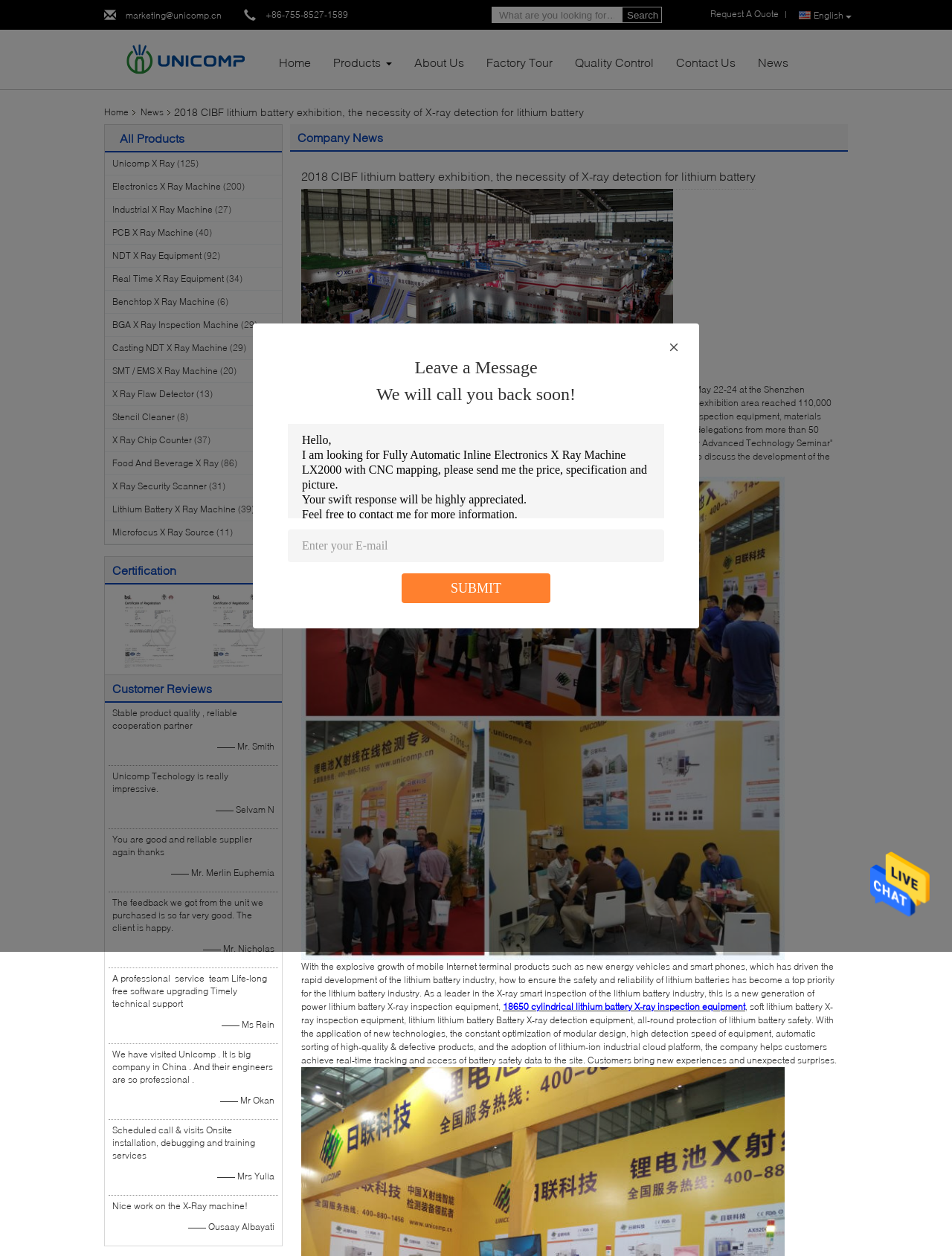Can you identify the bounding box coordinates of the clickable region needed to carry out this instruction: 'Contact Unicomp Technology via email'? The coordinates should be four float numbers within the range of 0 to 1, stated as [left, top, right, bottom].

[0.132, 0.001, 0.233, 0.024]